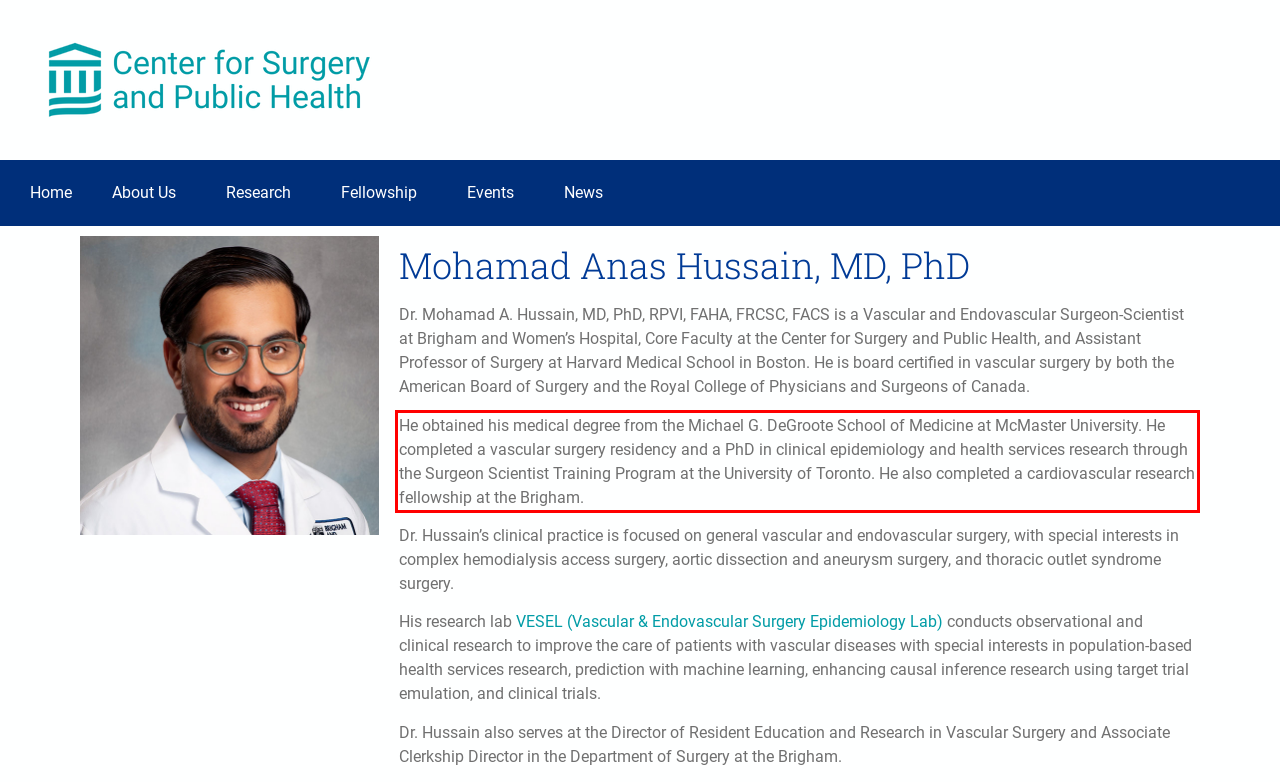Please identify and extract the text content from the UI element encased in a red bounding box on the provided webpage screenshot.

He obtained his medical degree from the Michael G. DeGroote School of Medicine at McMaster University. He completed a vascular surgery residency and a PhD in clinical epidemiology and health services research through the Surgeon Scientist Training Program at the University of Toronto. He also completed a cardiovascular research fellowship at the Brigham.